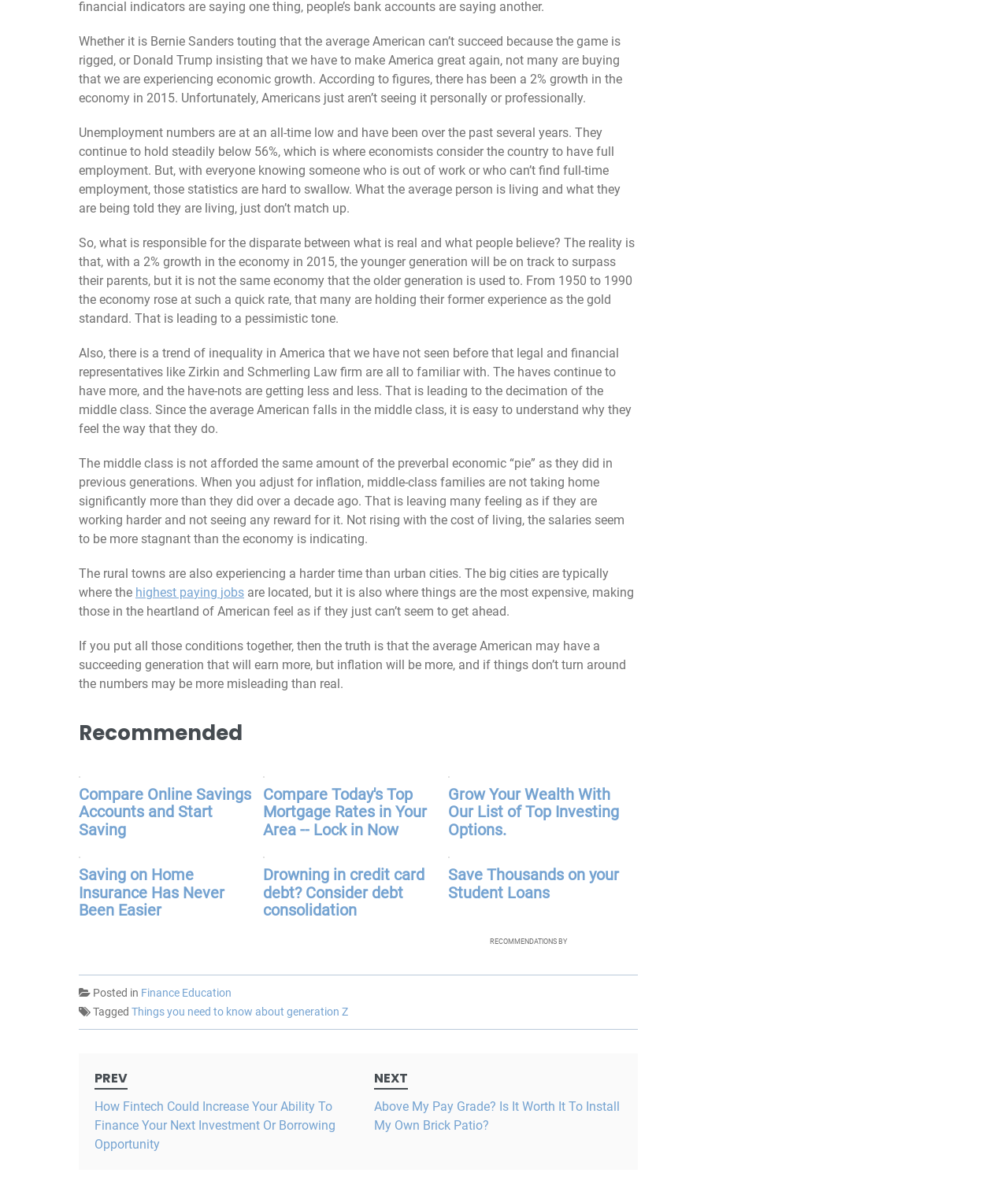Can you show the bounding box coordinates of the region to click on to complete the task described in the instruction: "Visit the MyFinance homepage"?

[0.566, 0.78, 0.621, 0.796]